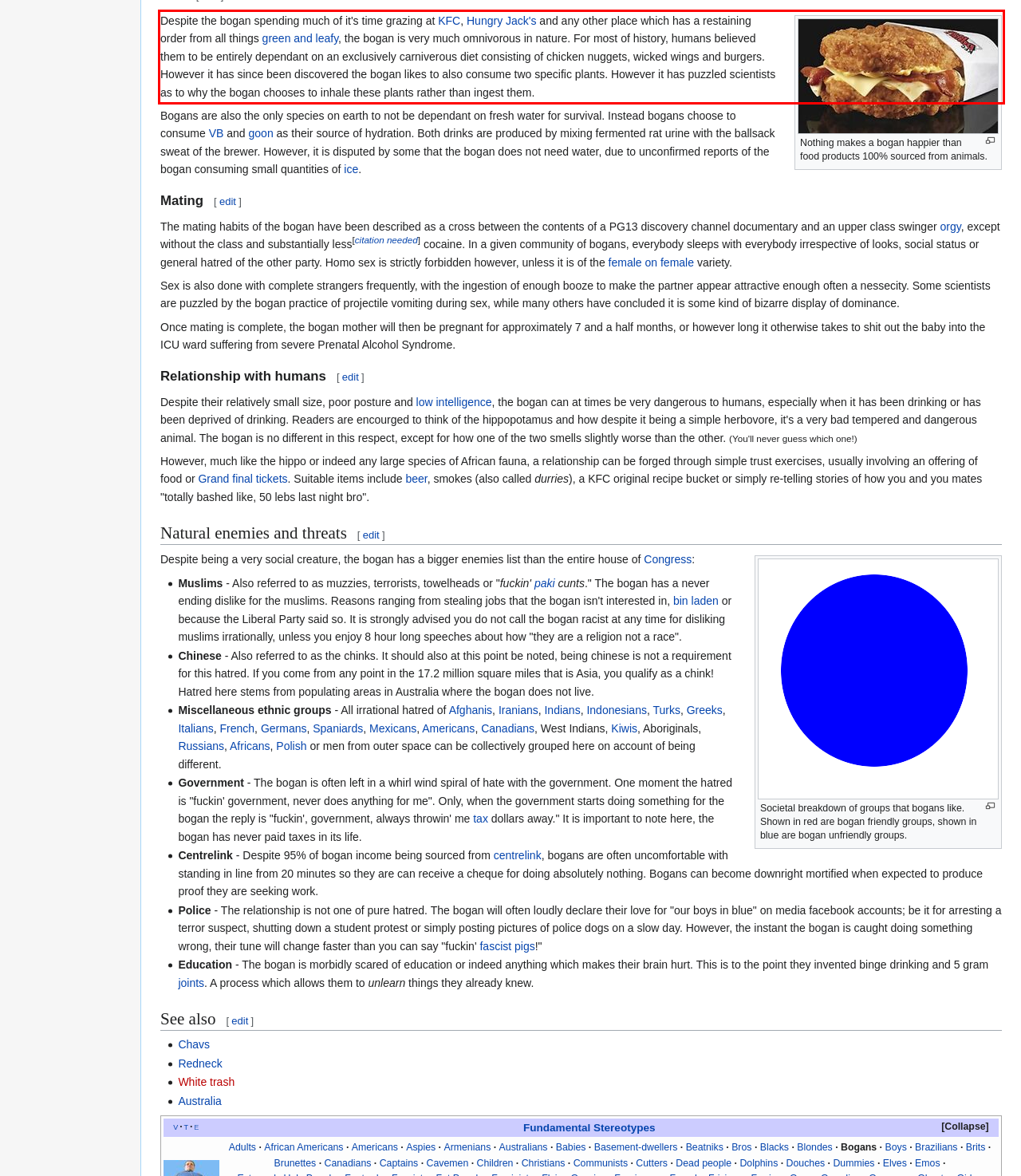Observe the screenshot of the webpage that includes a red rectangle bounding box. Conduct OCR on the content inside this red bounding box and generate the text.

Despite the bogan spending much of it's time grazing at KFC, Hungry Jack's and any other place which has a restaining order from all things green and leafy, the bogan is very much omnivorous in nature. For most of history, humans believed them to be entirely dependant on an exclusively carniverous diet consisting of chicken nuggets, wicked wings and burgers. However it has since been discovered the bogan likes to also consume two specific plants. However it has puzzled scientists as to why the bogan chooses to inhale these plants rather than ingest them.